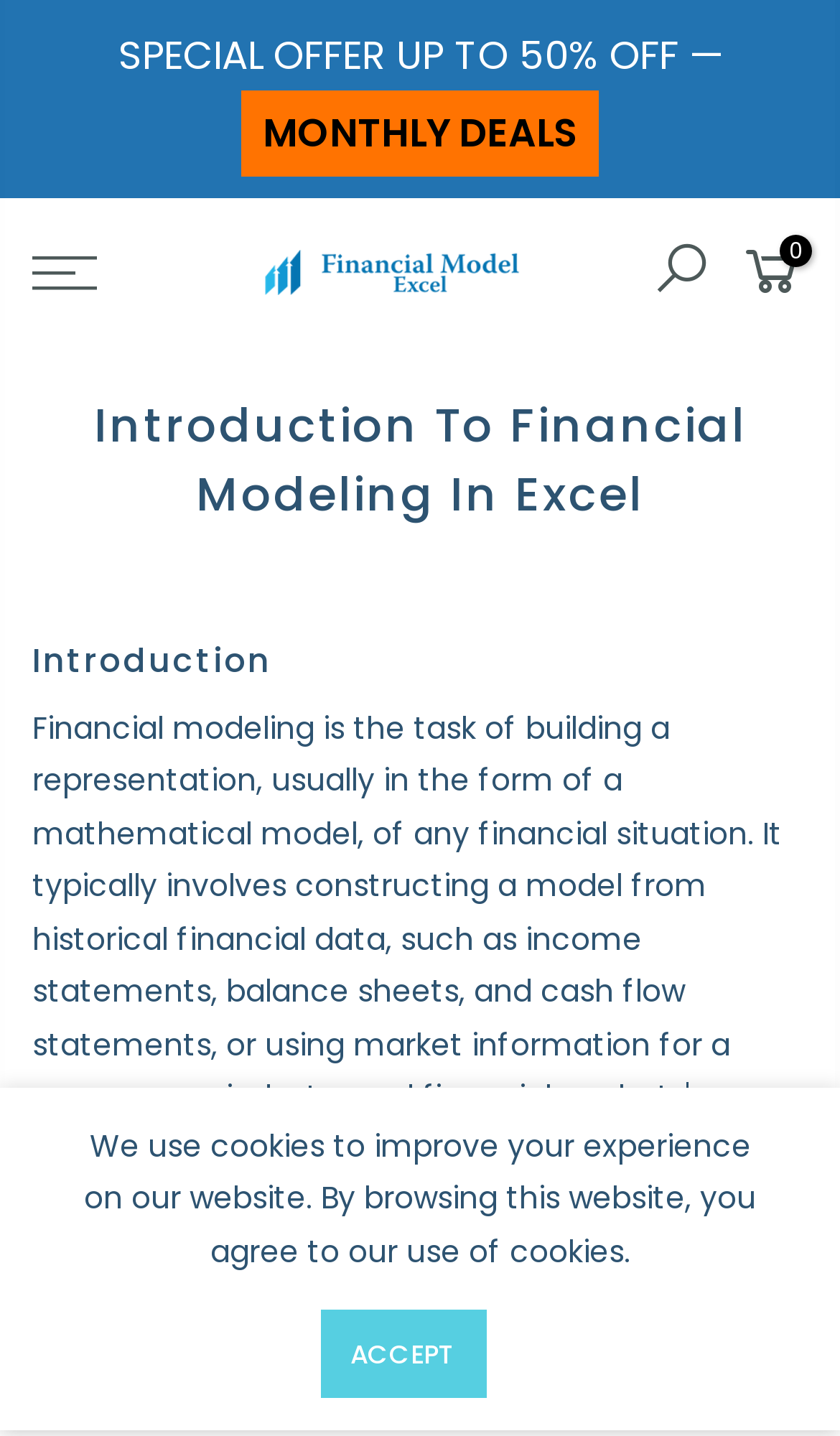Extract the primary header of the webpage and generate its text.

Introduction To Financial Modeling In Excel